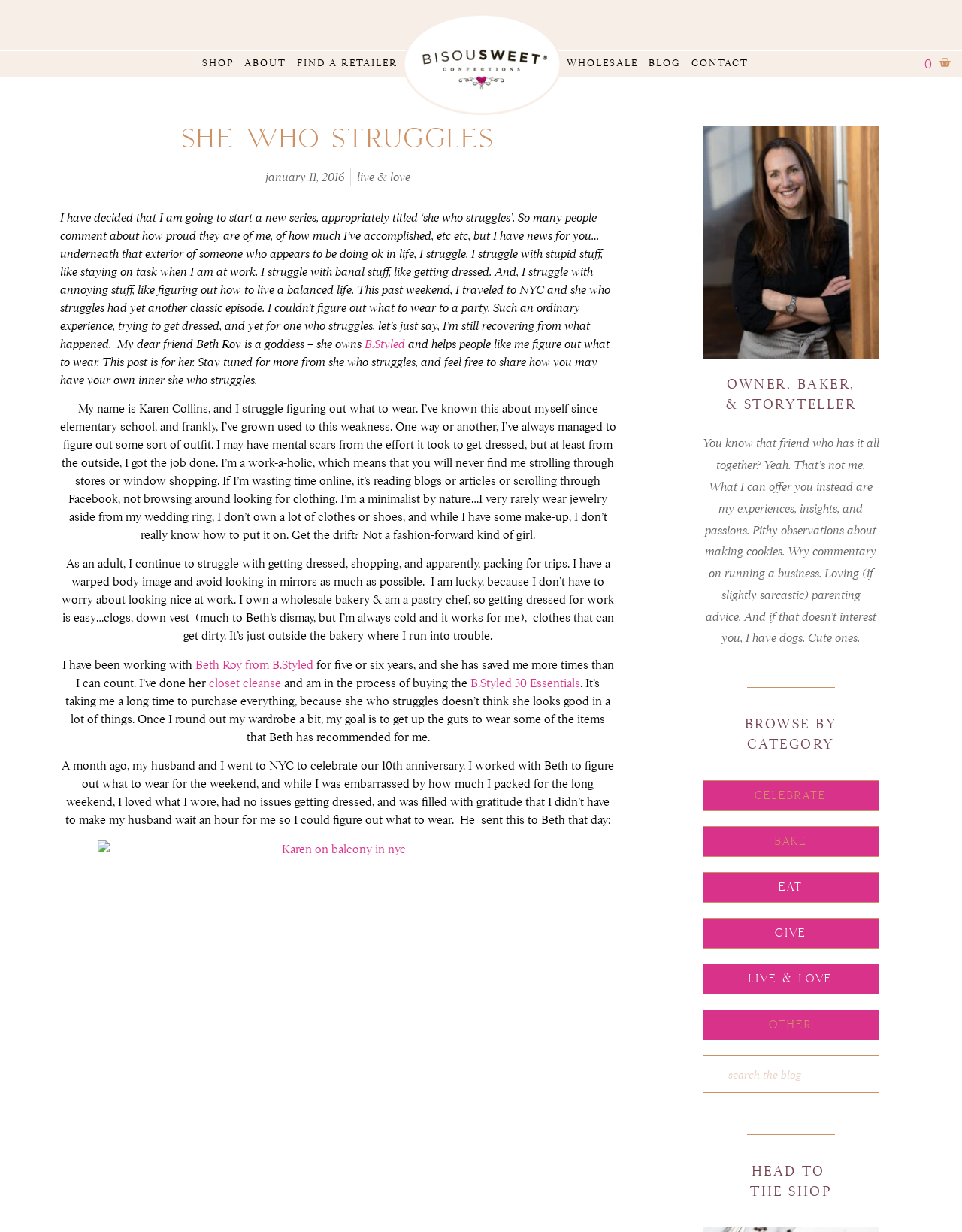Using the element description: "Beth Roy from B.Styled", determine the bounding box coordinates. The coordinates should be in the format [left, top, right, bottom], with values between 0 and 1.

[0.203, 0.534, 0.329, 0.546]